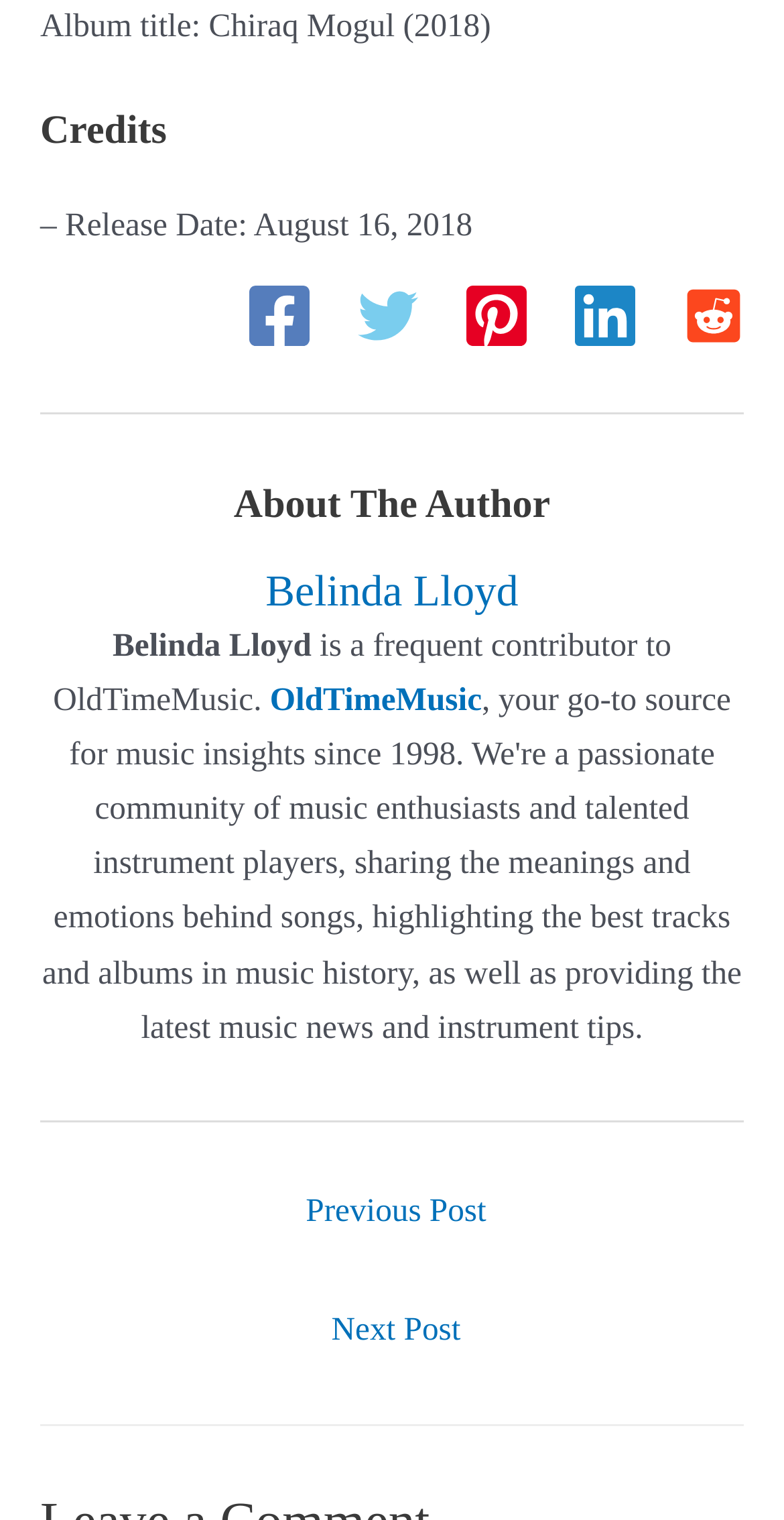Identify the bounding box coordinates of the element that should be clicked to fulfill this task: "Visit OldTimeMusic website". The coordinates should be provided as four float numbers between 0 and 1, i.e., [left, top, right, bottom].

[0.344, 0.447, 0.615, 0.473]